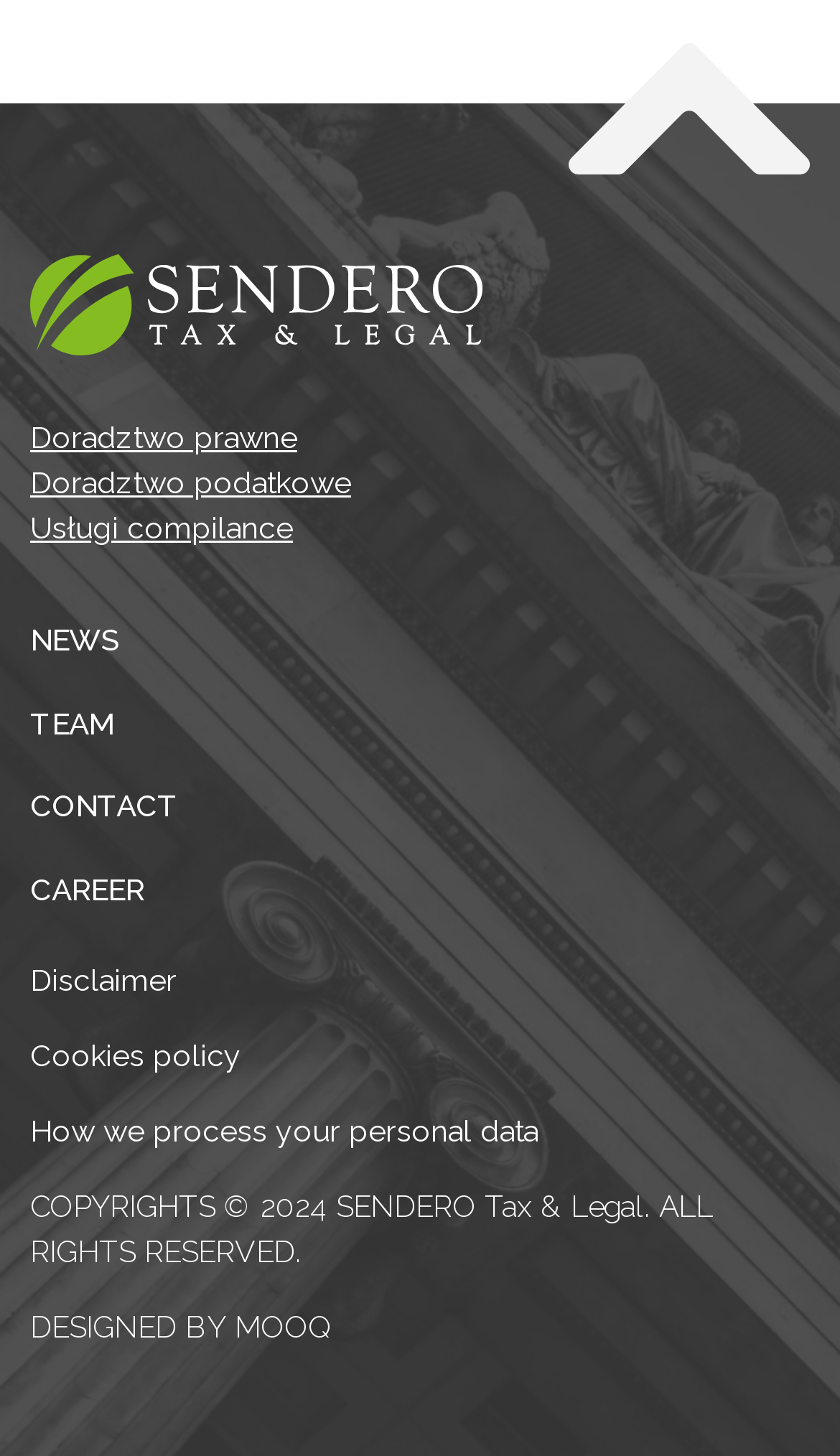Please find the bounding box coordinates in the format (top-left x, top-left y, bottom-right x, bottom-right y) for the given element description. Ensure the coordinates are floating point numbers between 0 and 1. Description: Cookies policy

[0.036, 0.71, 0.964, 0.741]